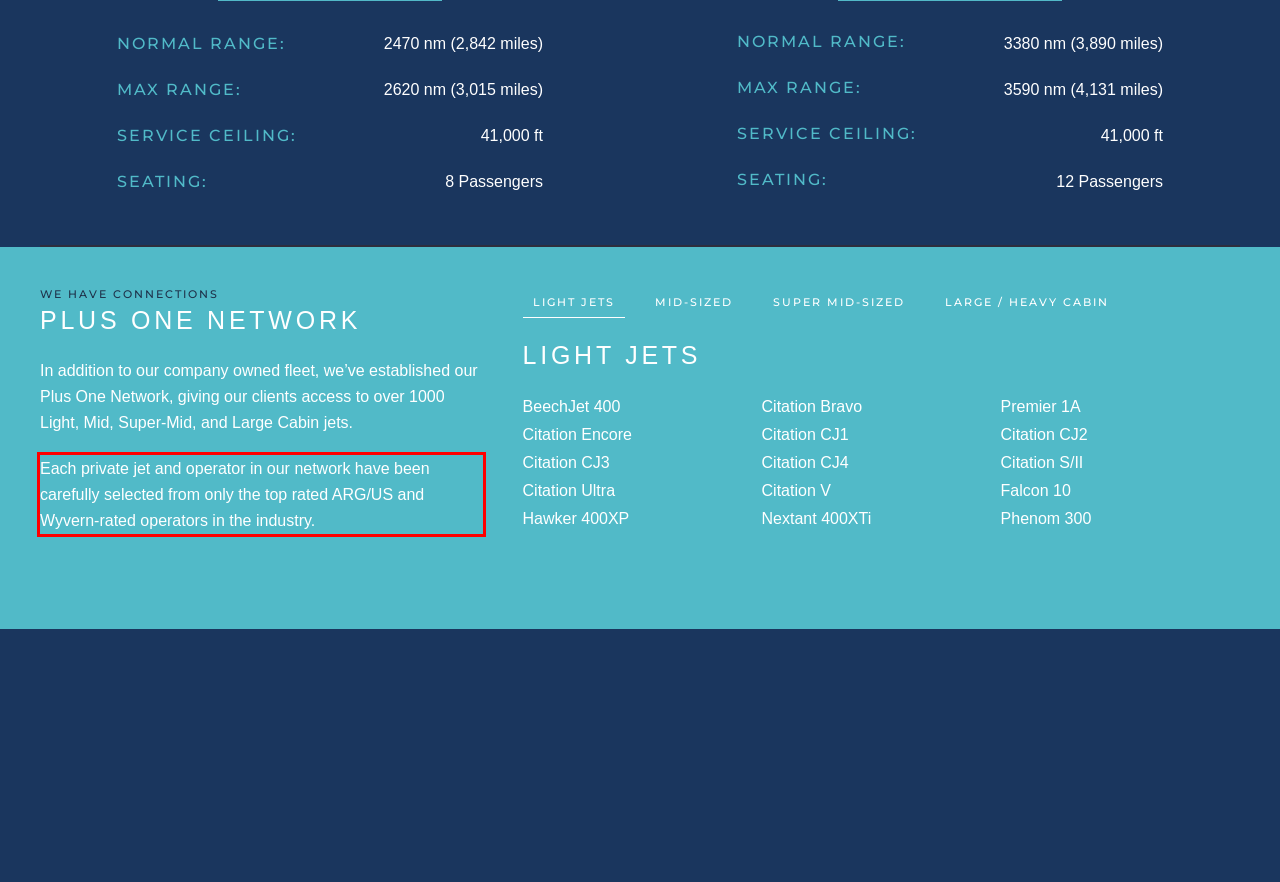You are provided with a screenshot of a webpage that includes a UI element enclosed in a red rectangle. Extract the text content inside this red rectangle.

Each private jet and operator in our network have been carefully selected from only the top rated ARG/US and Wyvern-rated operators in the industry.